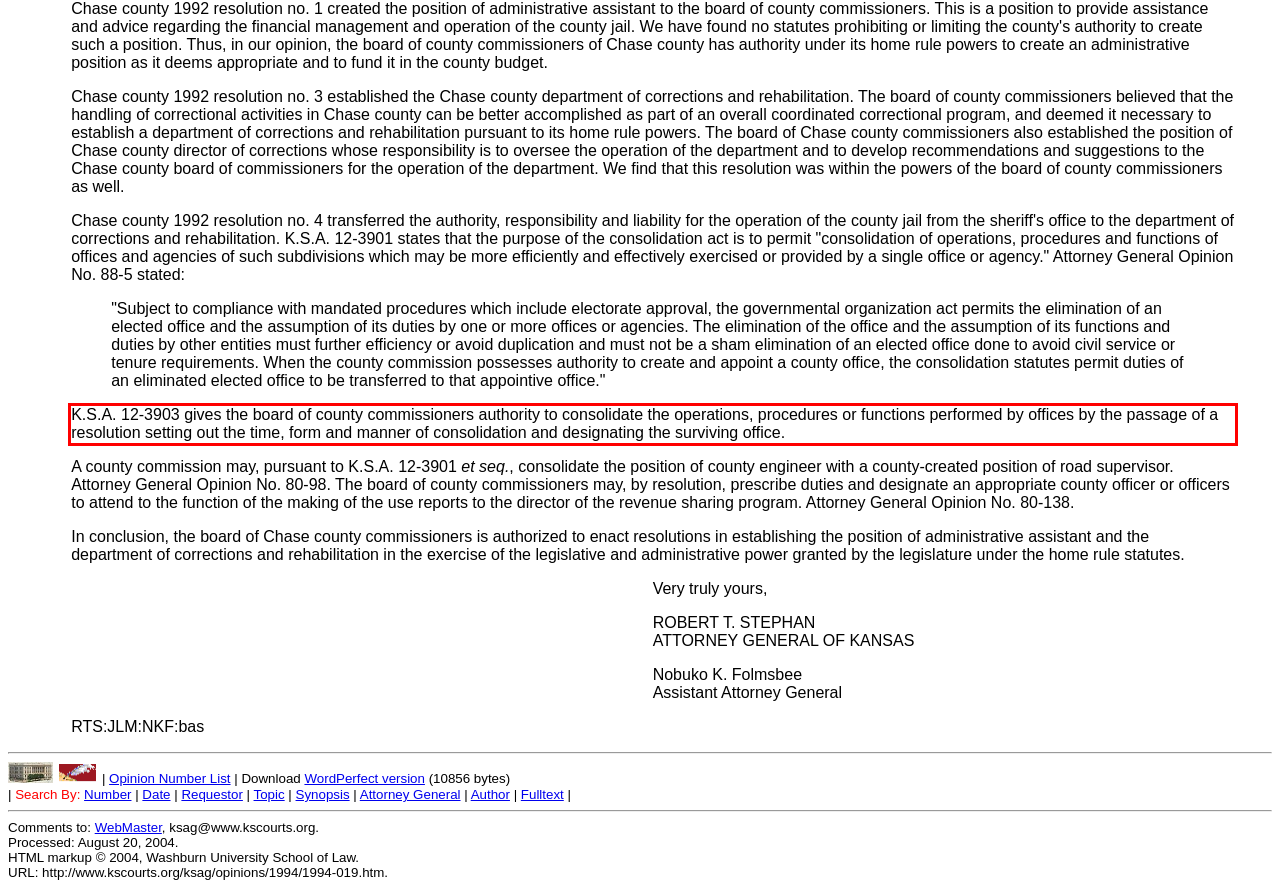Review the screenshot of the webpage and recognize the text inside the red rectangle bounding box. Provide the extracted text content.

K.S.A. 12-3903 gives the board of county commissioners authority to consolidate the operations, procedures or functions performed by offices by the passage of a resolution setting out the time, form and manner of consolidation and designating the surviving office.